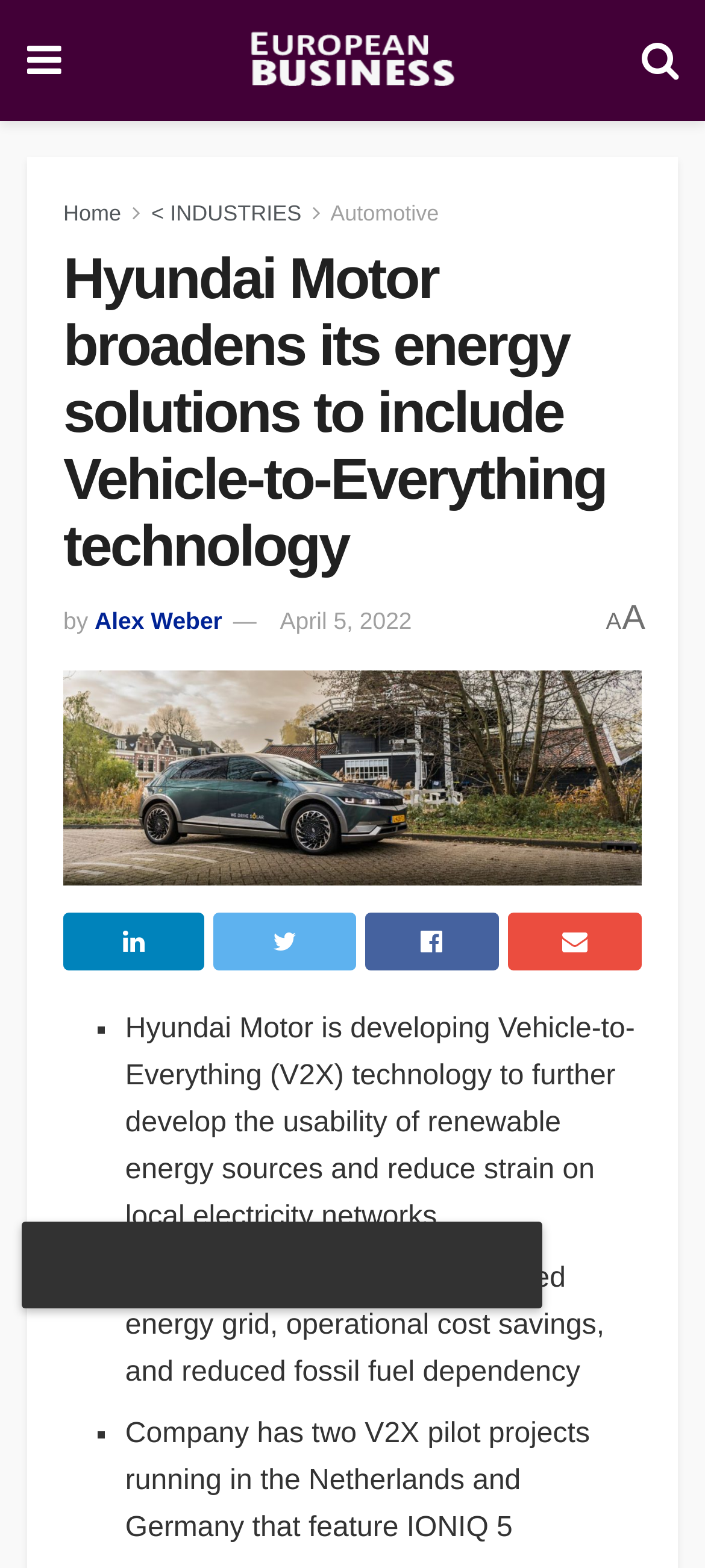Point out the bounding box coordinates of the section to click in order to follow this instruction: "Click on Wiki Home".

None